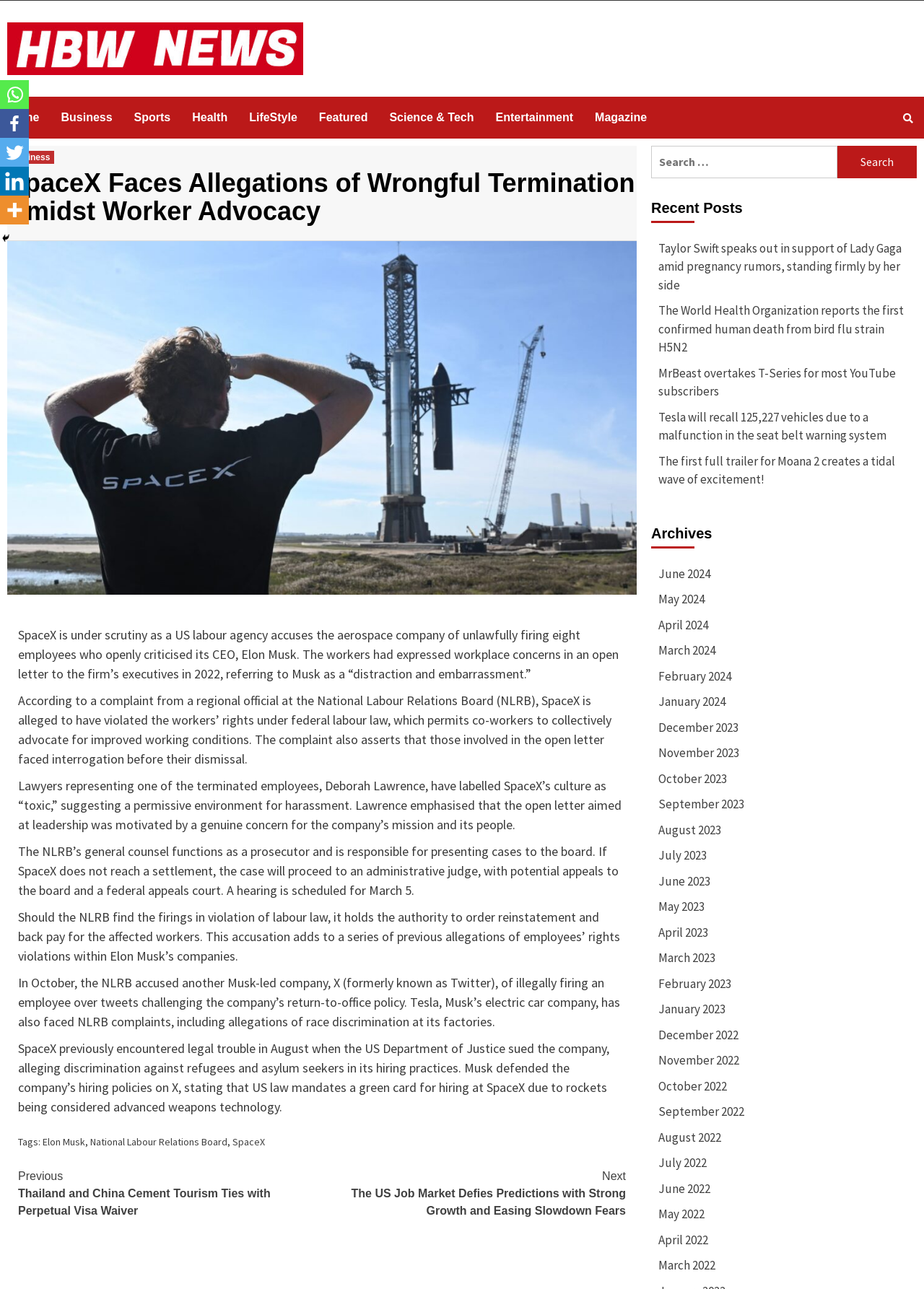Find the bounding box coordinates of the clickable area required to complete the following action: "View recent posts".

[0.705, 0.149, 0.992, 0.18]